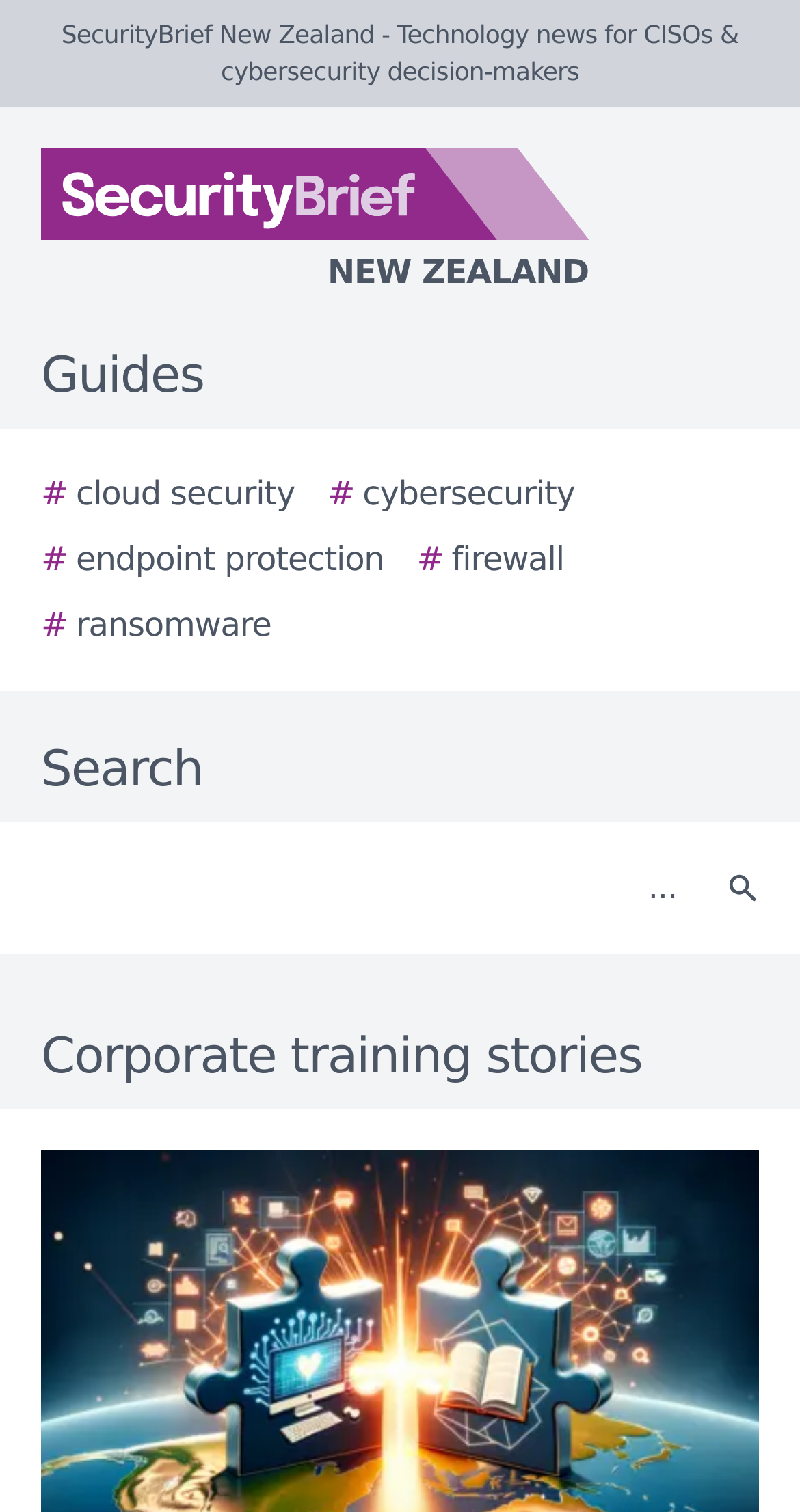Determine the bounding box coordinates of the area to click in order to meet this instruction: "Click the Search button".

[0.877, 0.555, 0.979, 0.62]